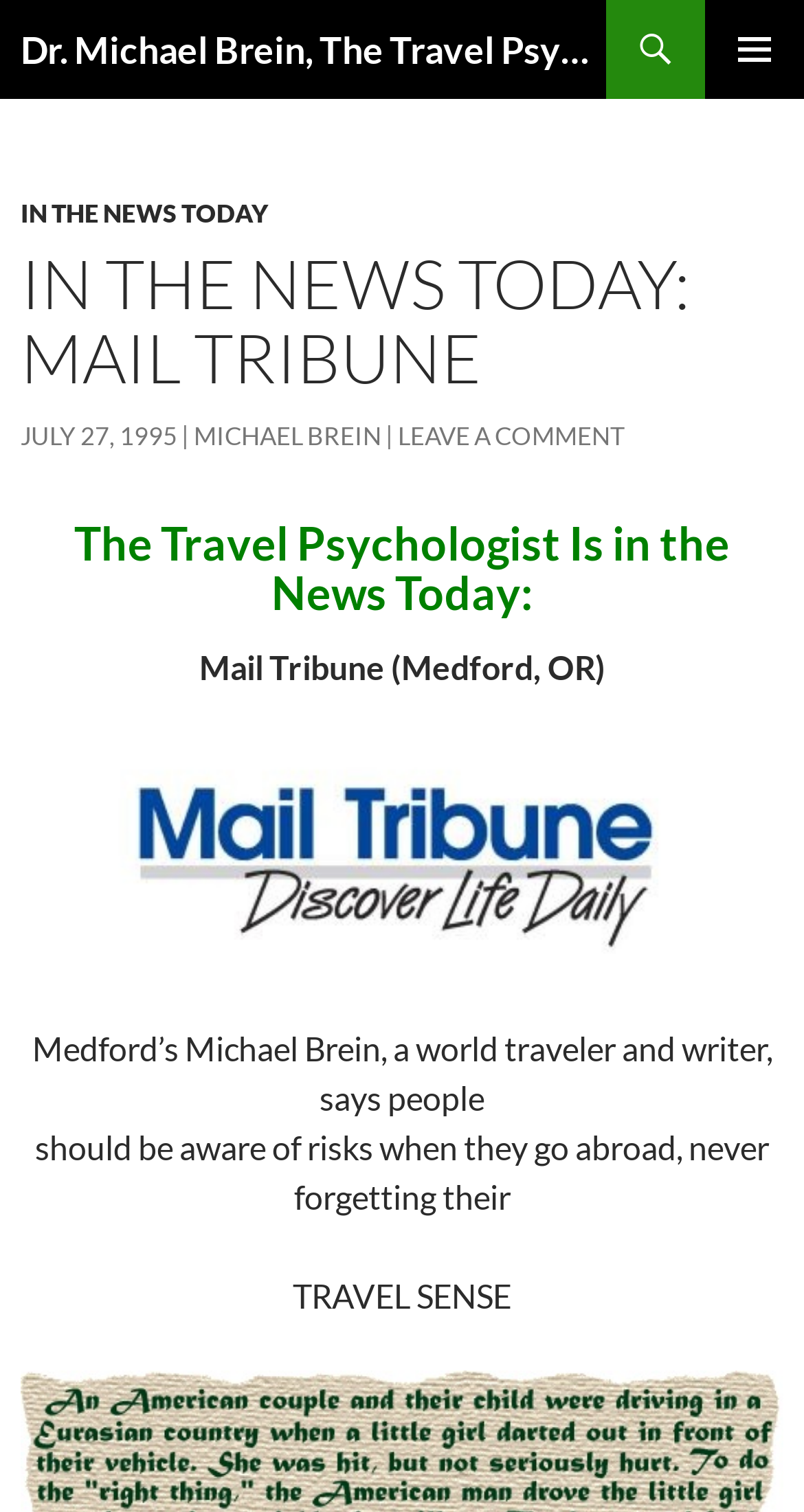Identify and provide the text of the main header on the webpage.

Dr. Michael Brein, The Travel Psychologist